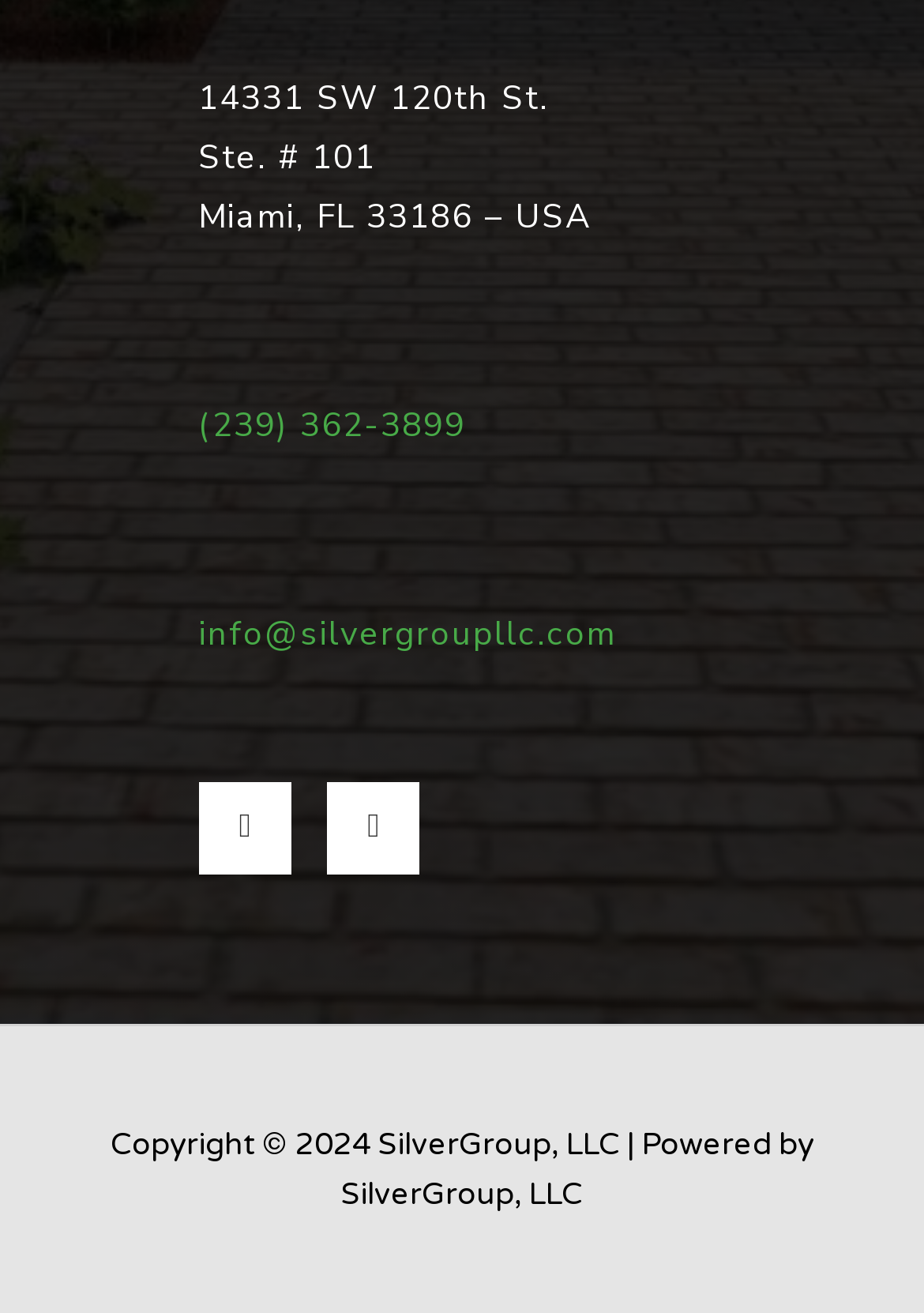Please determine the bounding box of the UI element that matches this description: (239) 362-3899. The coordinates should be given as (top-left x, top-left y, bottom-right x, bottom-right y), with all values between 0 and 1.

[0.215, 0.307, 0.505, 0.341]